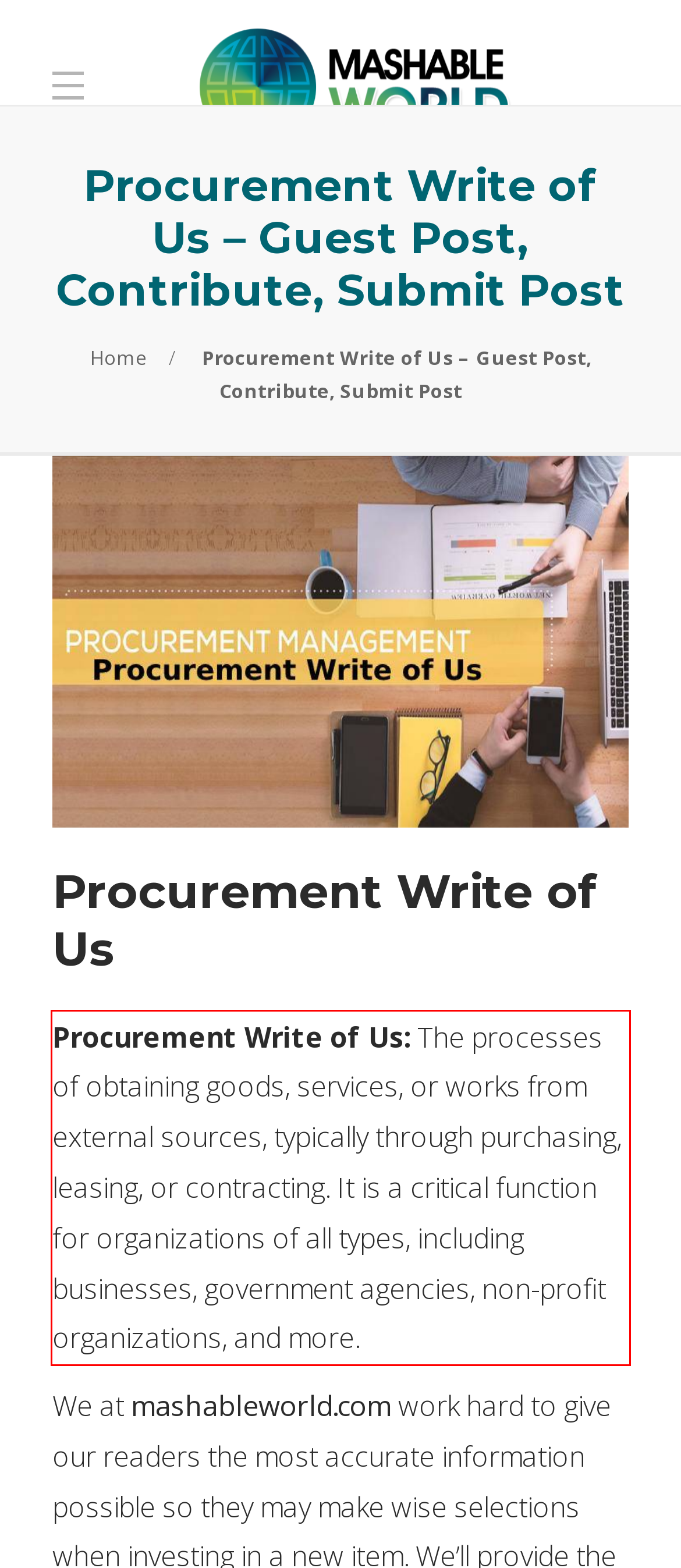Please recognize and transcribe the text located inside the red bounding box in the webpage image.

Procurement Write of Us: The processes of obtaining goods, services, or works from external sources, typically through purchasing, leasing, or contracting. It is a critical function for organizations of all types, including businesses, government agencies, non-profit organizations, and more.